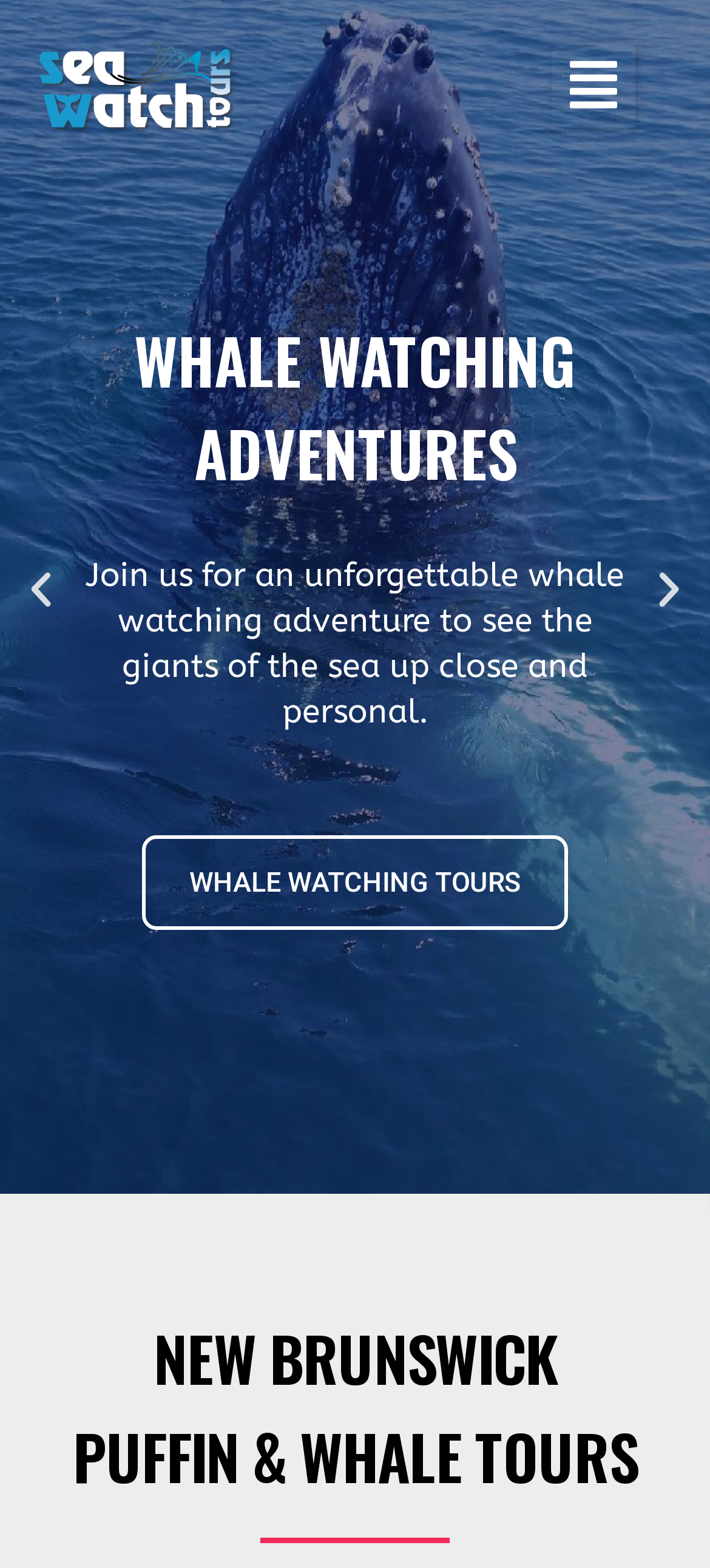Identify and provide the text content of the webpage's primary headline.

NEW BRUNSWICK
PUFFIN & WHALE TOURS